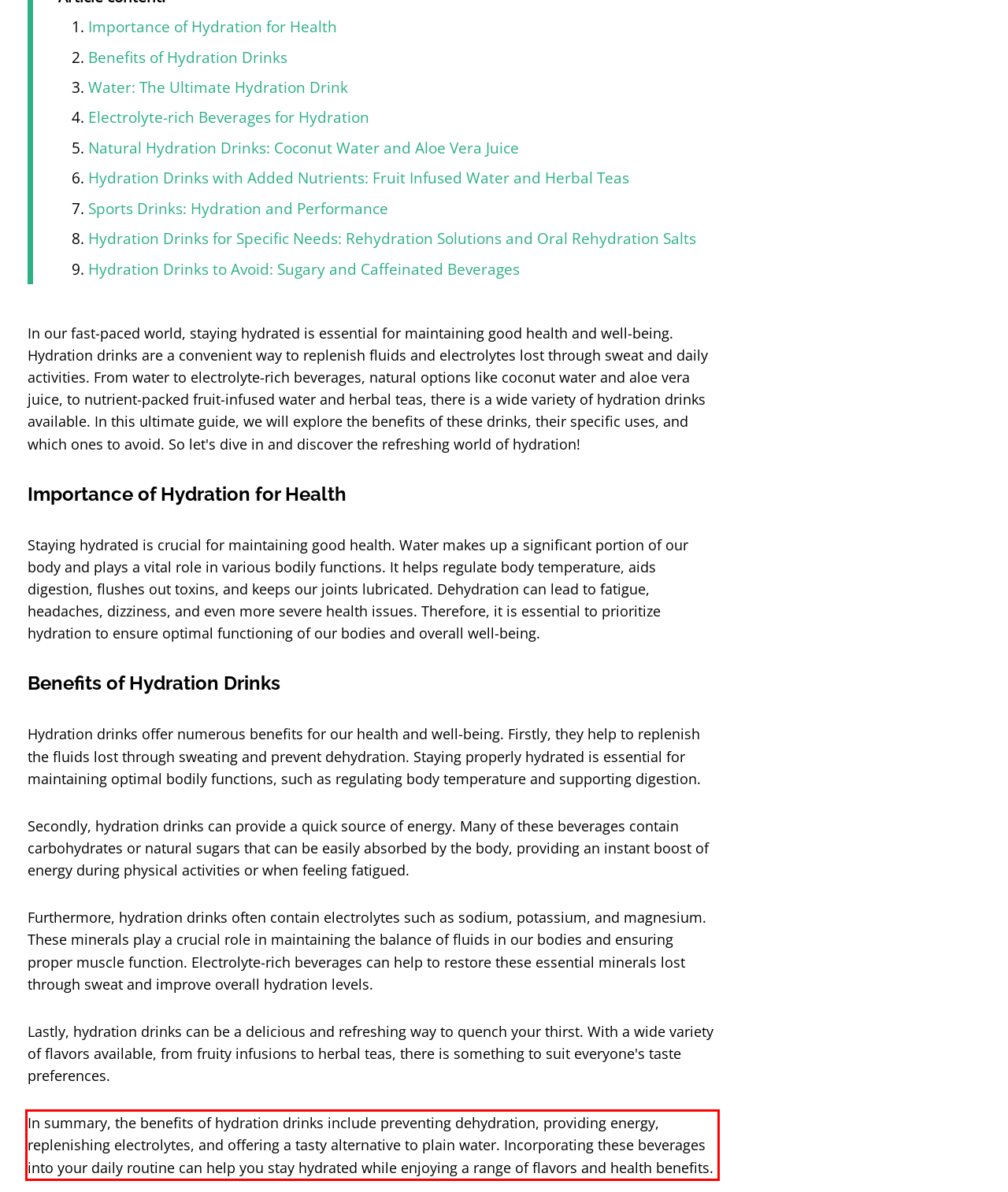In the screenshot of the webpage, find the red bounding box and perform OCR to obtain the text content restricted within this red bounding box.

In summary, the benefits of hydration drinks include preventing dehydration, providing energy, replenishing electrolytes, and offering a tasty alternative to plain water. Incorporating these beverages into your daily routine can help you stay hydrated while enjoying a range of flavors and health benefits.